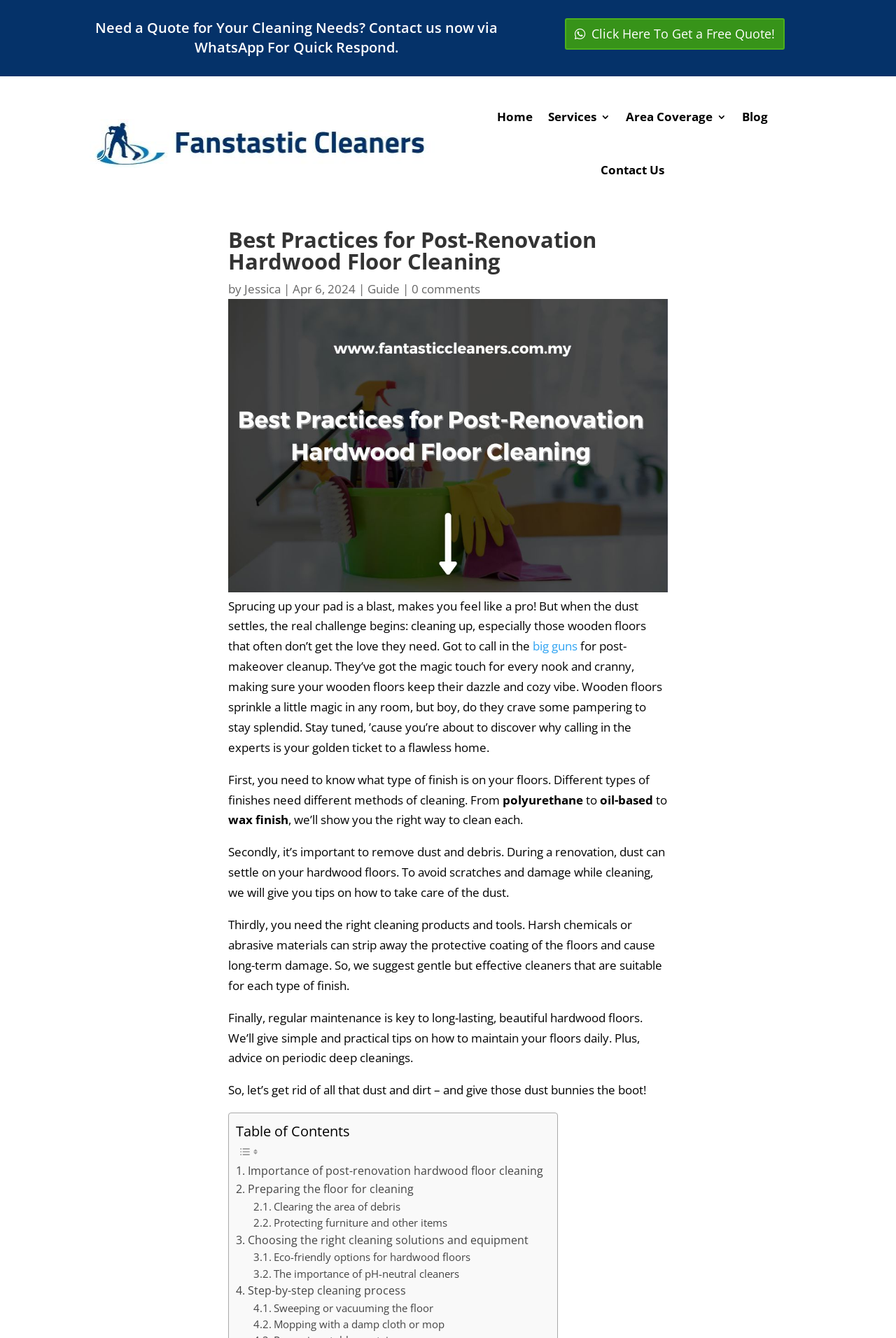Determine the bounding box coordinates for the clickable element to execute this instruction: "Get a free quote". Provide the coordinates as four float numbers between 0 and 1, i.e., [left, top, right, bottom].

[0.63, 0.013, 0.876, 0.037]